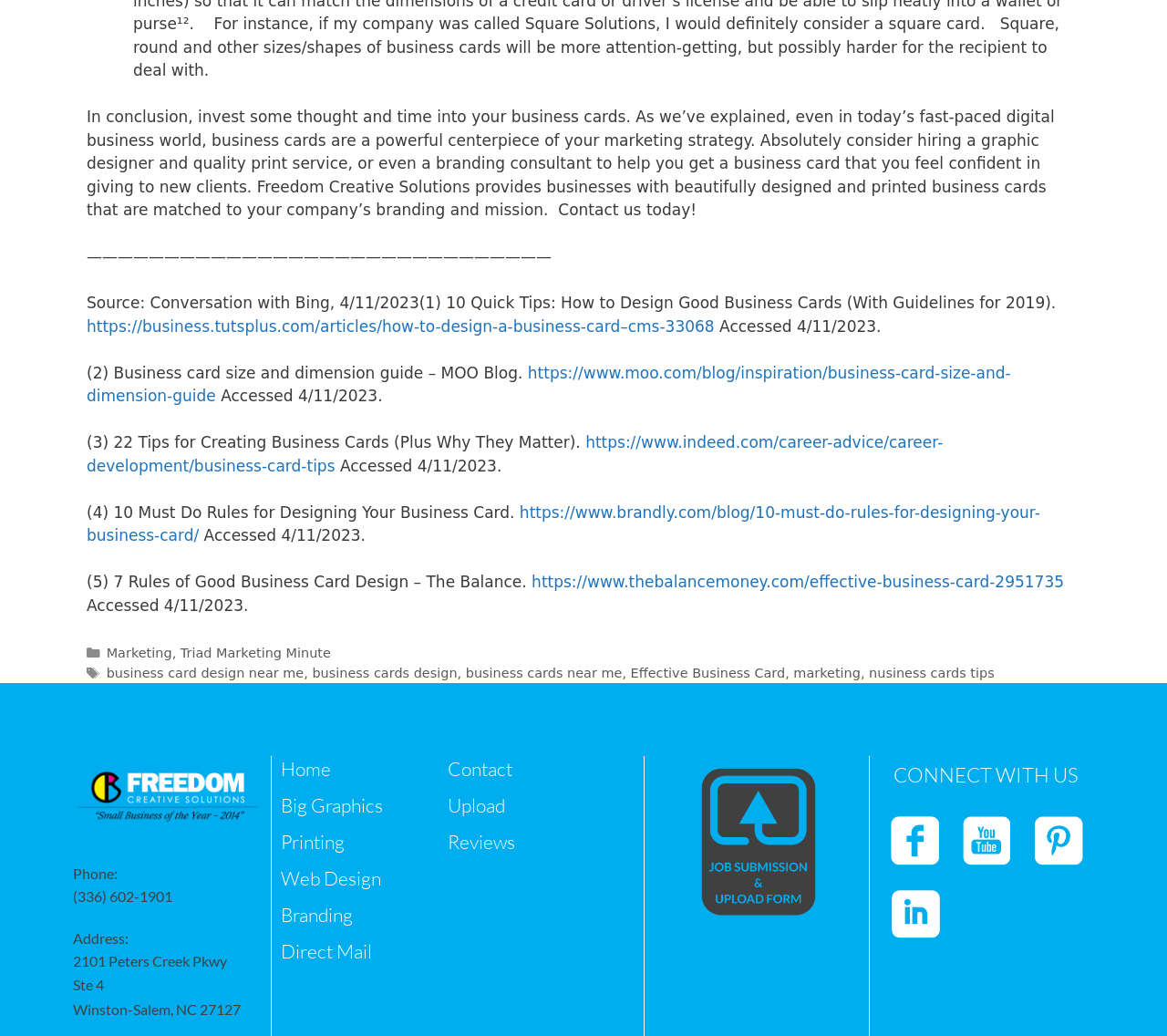Refer to the image and provide an in-depth answer to the question:
How many links are provided for business card design resources?

There are five links provided in the webpage, each linking to a different resource on designing effective business cards, including articles and guides from various websites.